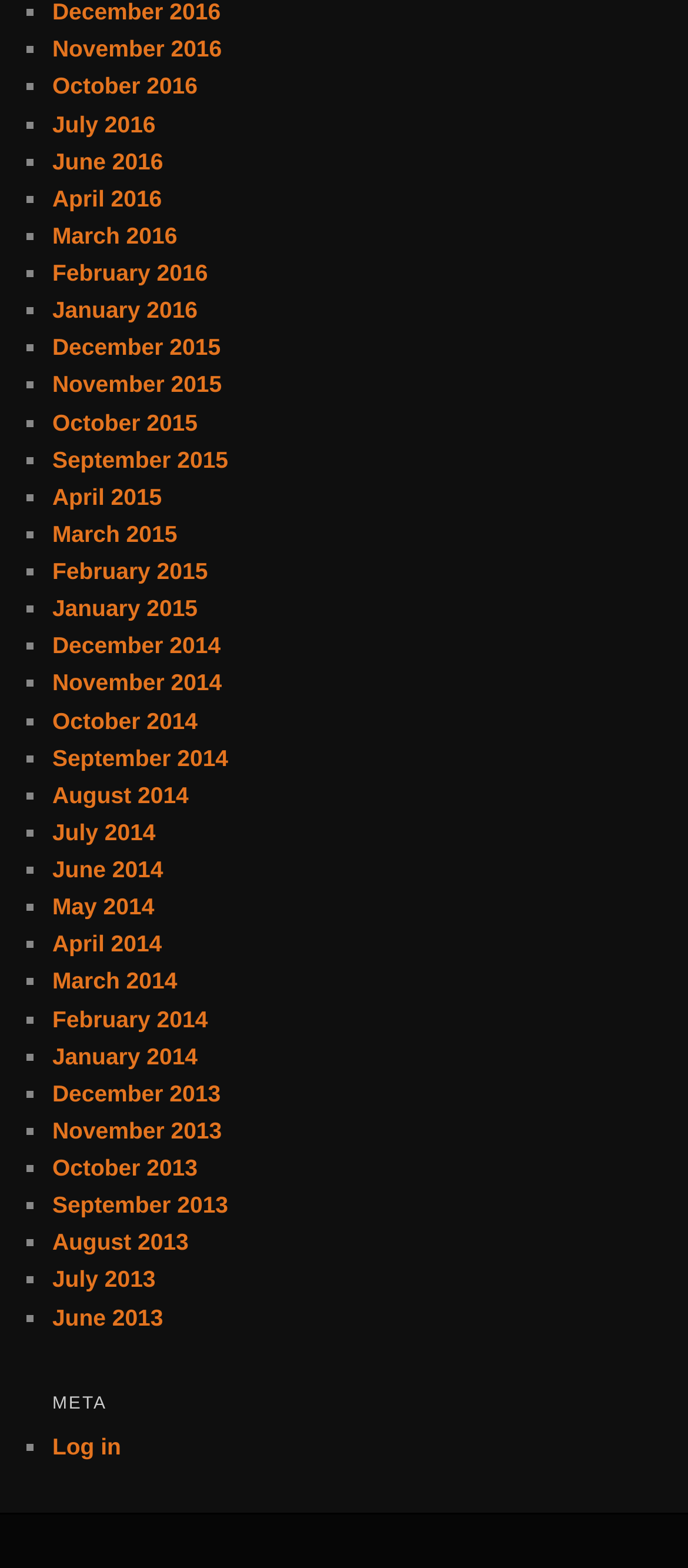Point out the bounding box coordinates of the section to click in order to follow this instruction: "View January 2015".

[0.076, 0.38, 0.287, 0.397]